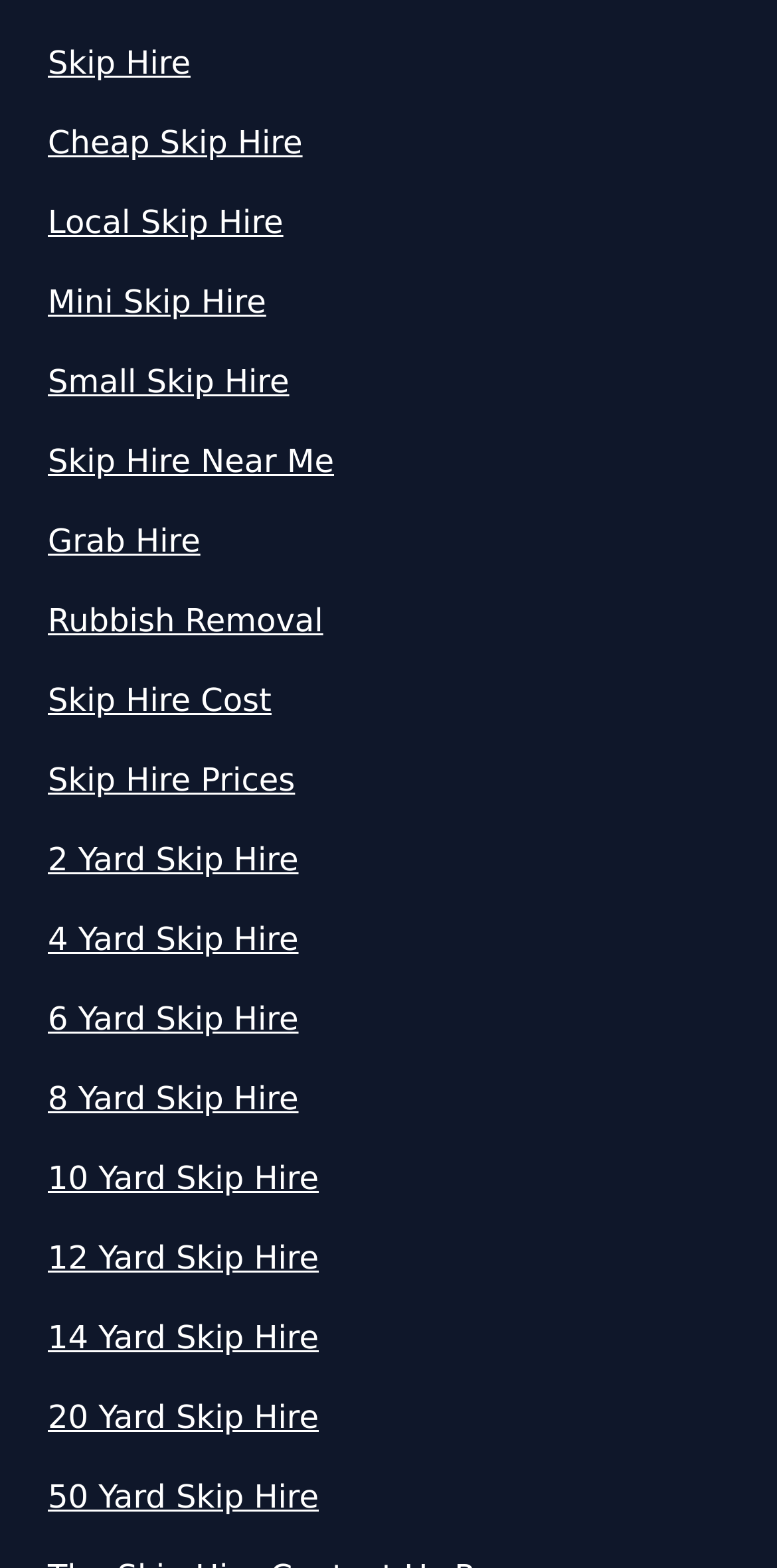Give the bounding box coordinates for the element described by: "Grab Hire".

[0.062, 0.33, 0.938, 0.361]